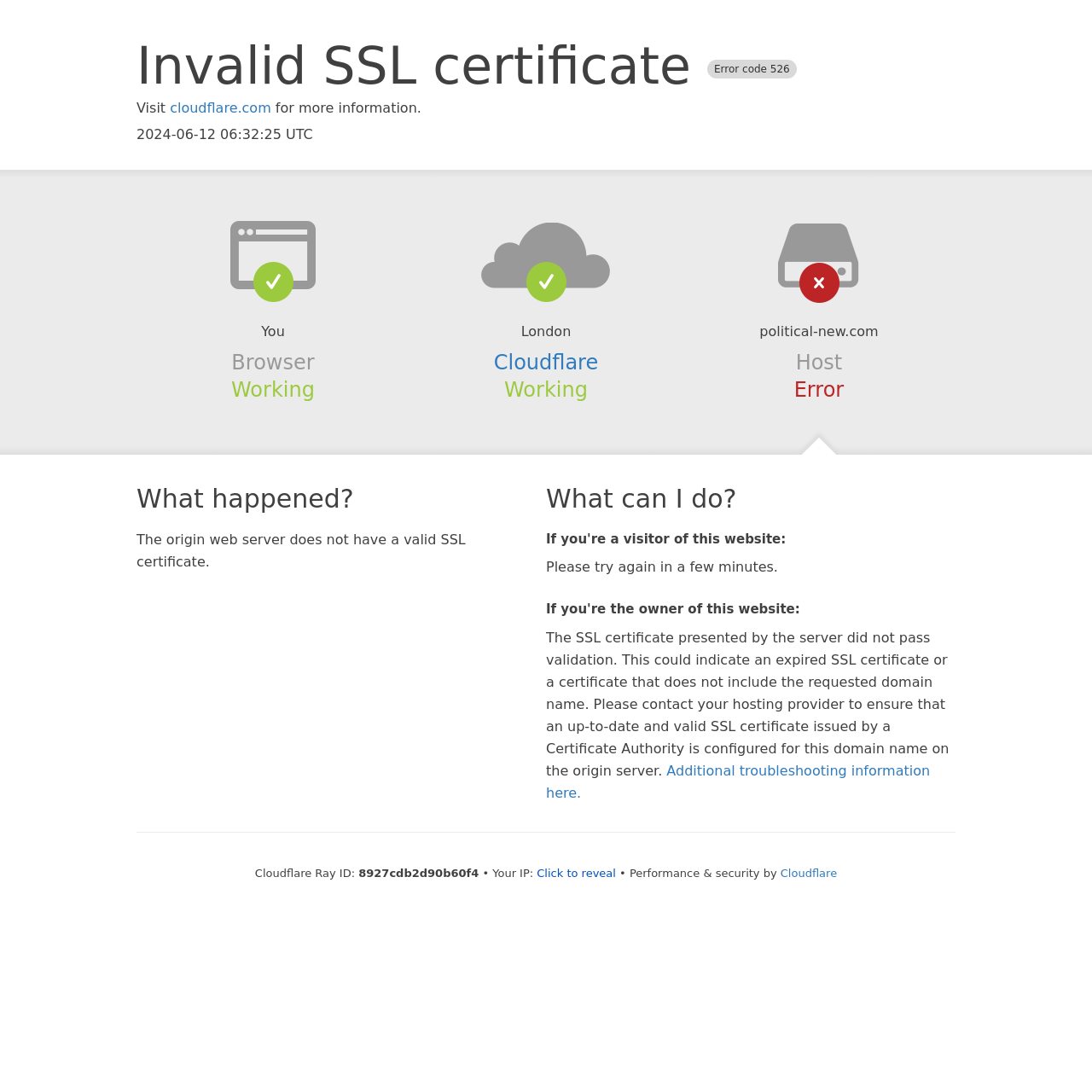Find the bounding box coordinates for the element described here: "Click to reveal".

[0.492, 0.793, 0.564, 0.805]